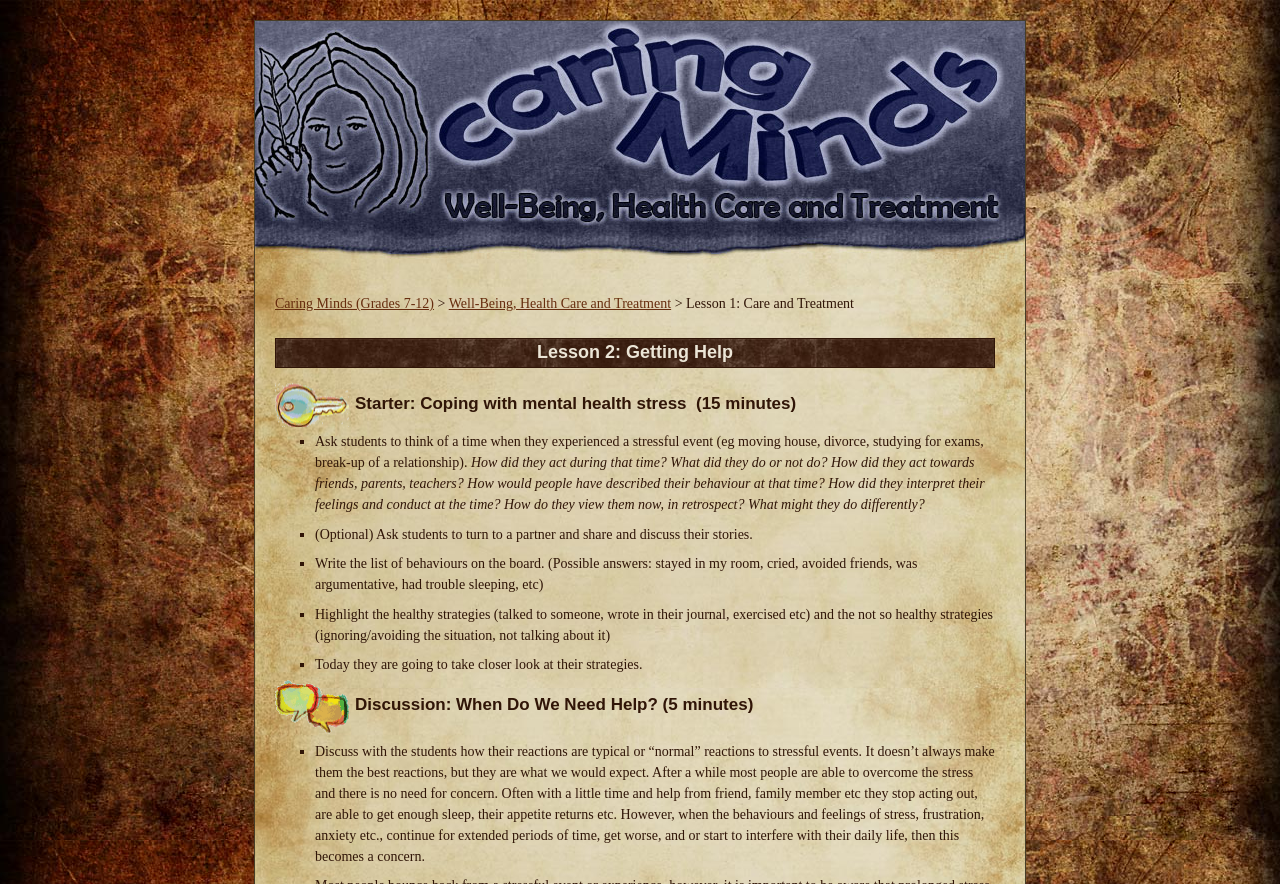What is the topic of the starter activity?
With the help of the image, please provide a detailed response to the question.

The starter activity is titled 'Starter: Coping with mental health stress (15 minutes)' which indicates that the topic of the starter activity is coping with mental health stress.